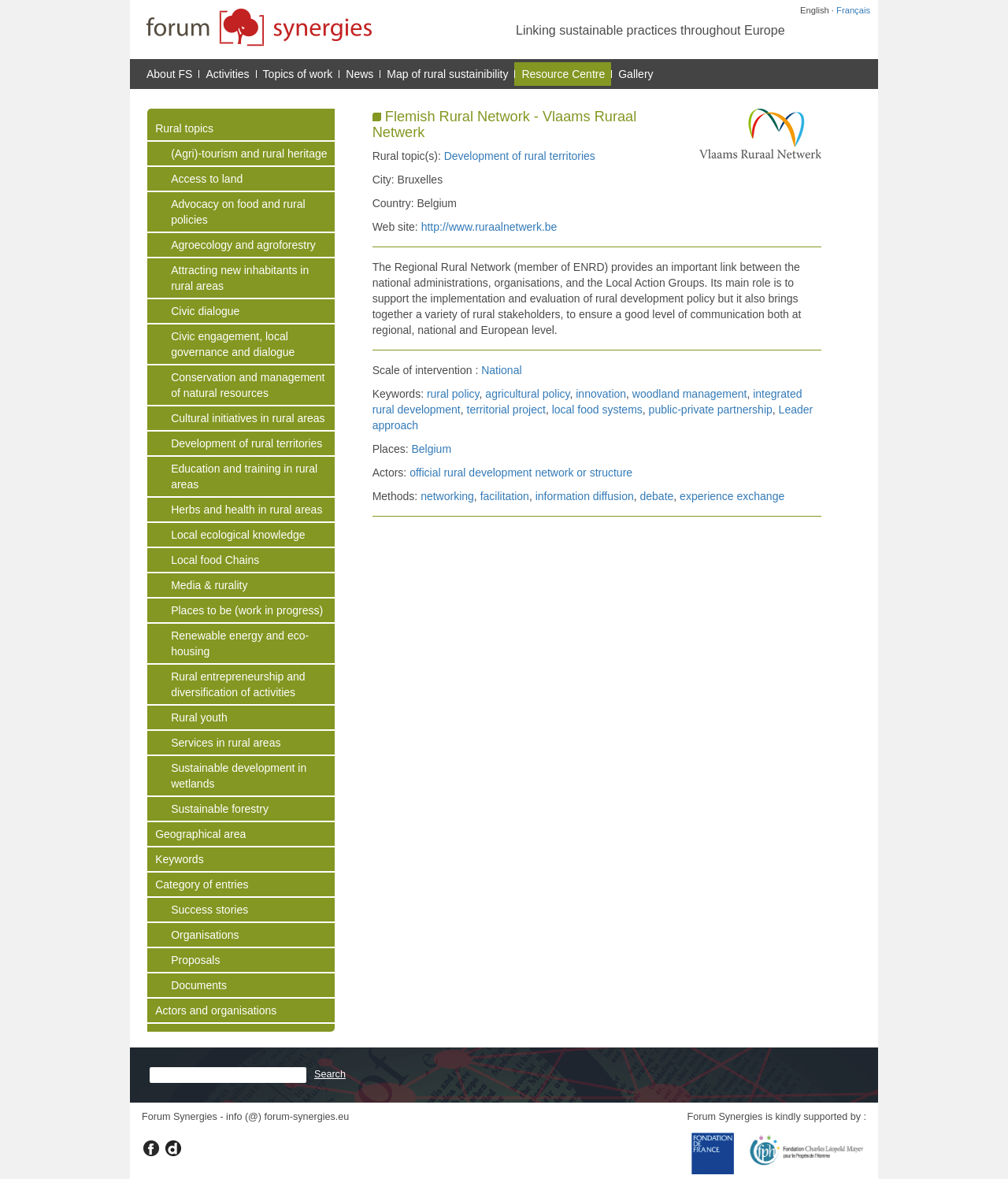Can you find the bounding box coordinates for the UI element given this description: "About FS"? Provide the coordinates as four float numbers between 0 and 1: [left, top, right, bottom].

[0.144, 0.059, 0.197, 0.066]